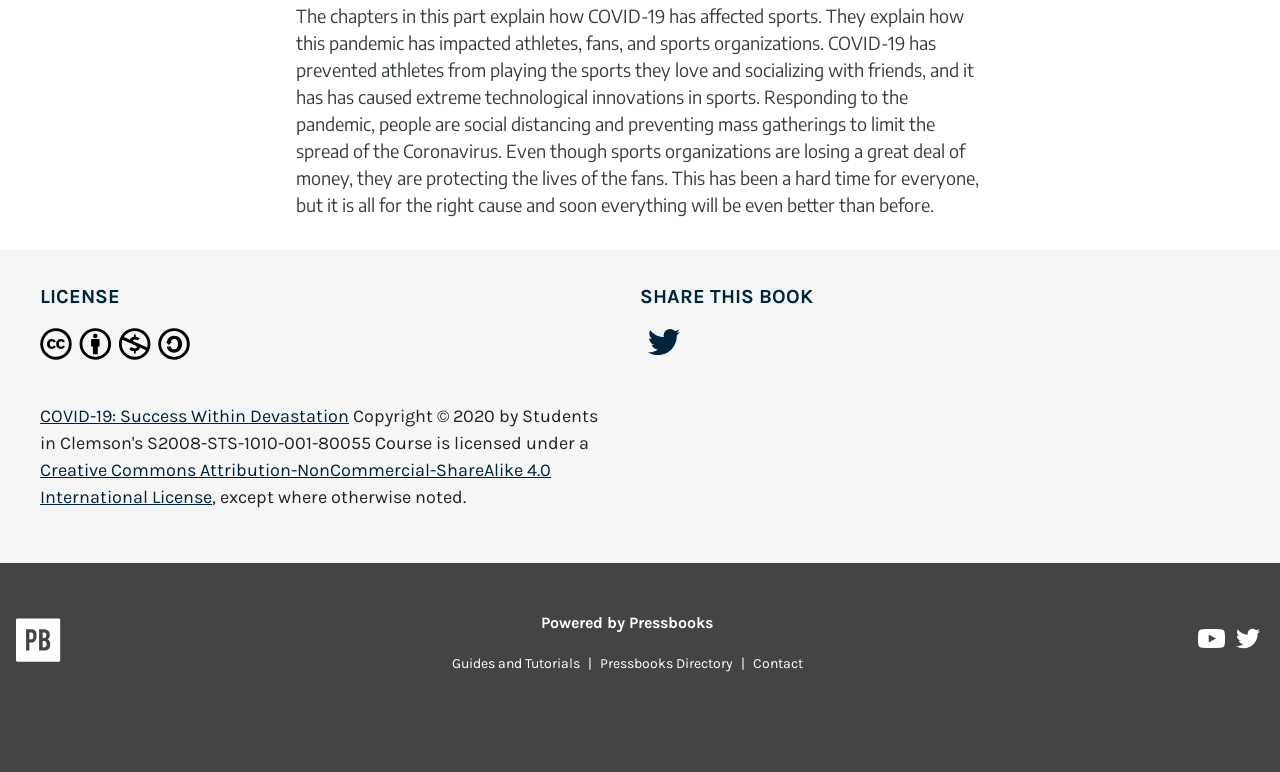What is the name of the platform that powered this book?
Give a detailed and exhaustive answer to the question.

The name of the platform that powered this book is Pressbooks, as indicated by the link element with ID 242, which says 'Powered by Pressbooks', and the image element with ID 160, which displays the logo for Pressbooks.